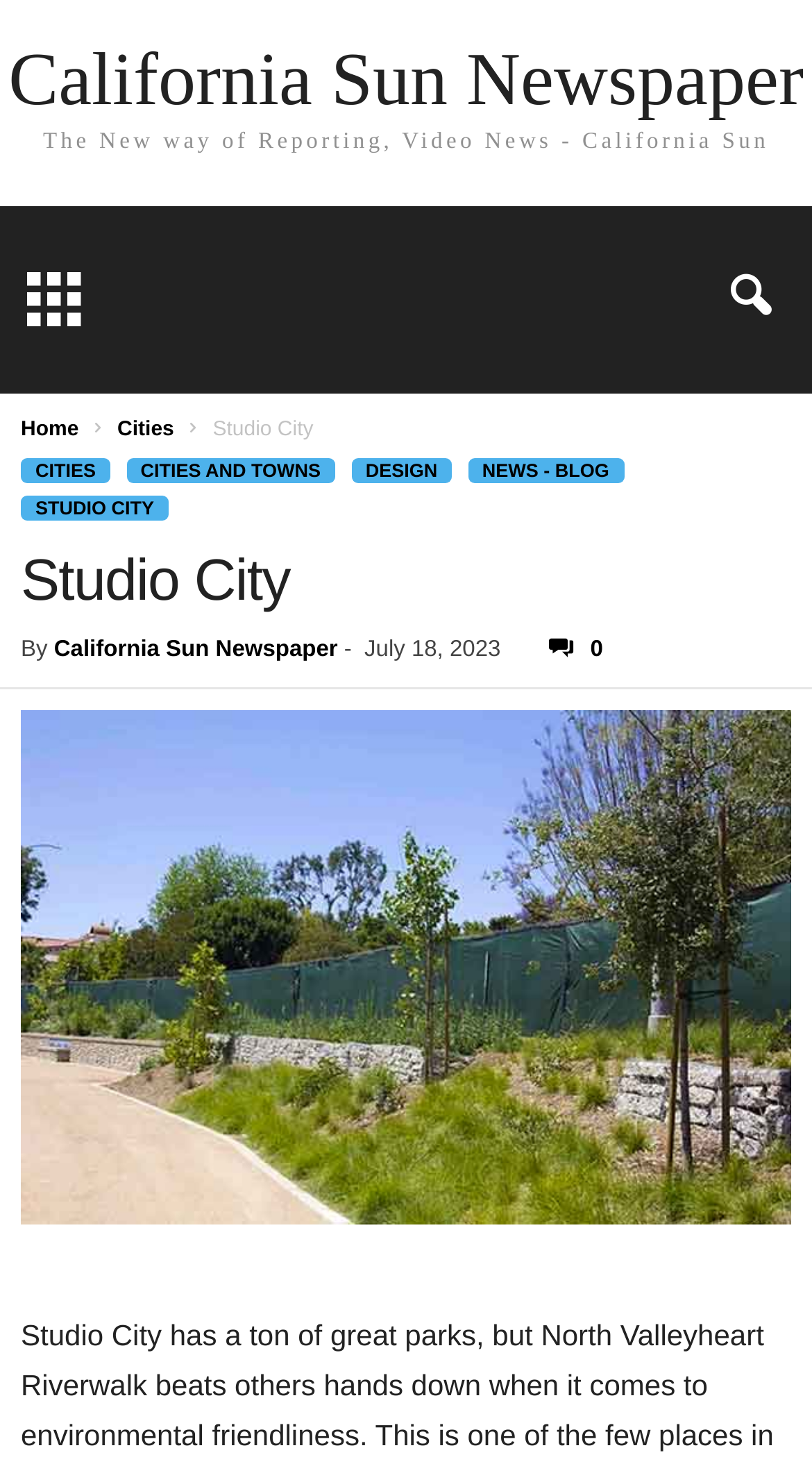Determine the bounding box of the UI element mentioned here: "Design". The coordinates must be in the format [left, top, right, bottom] with values ranging from 0 to 1.

[0.432, 0.311, 0.557, 0.328]